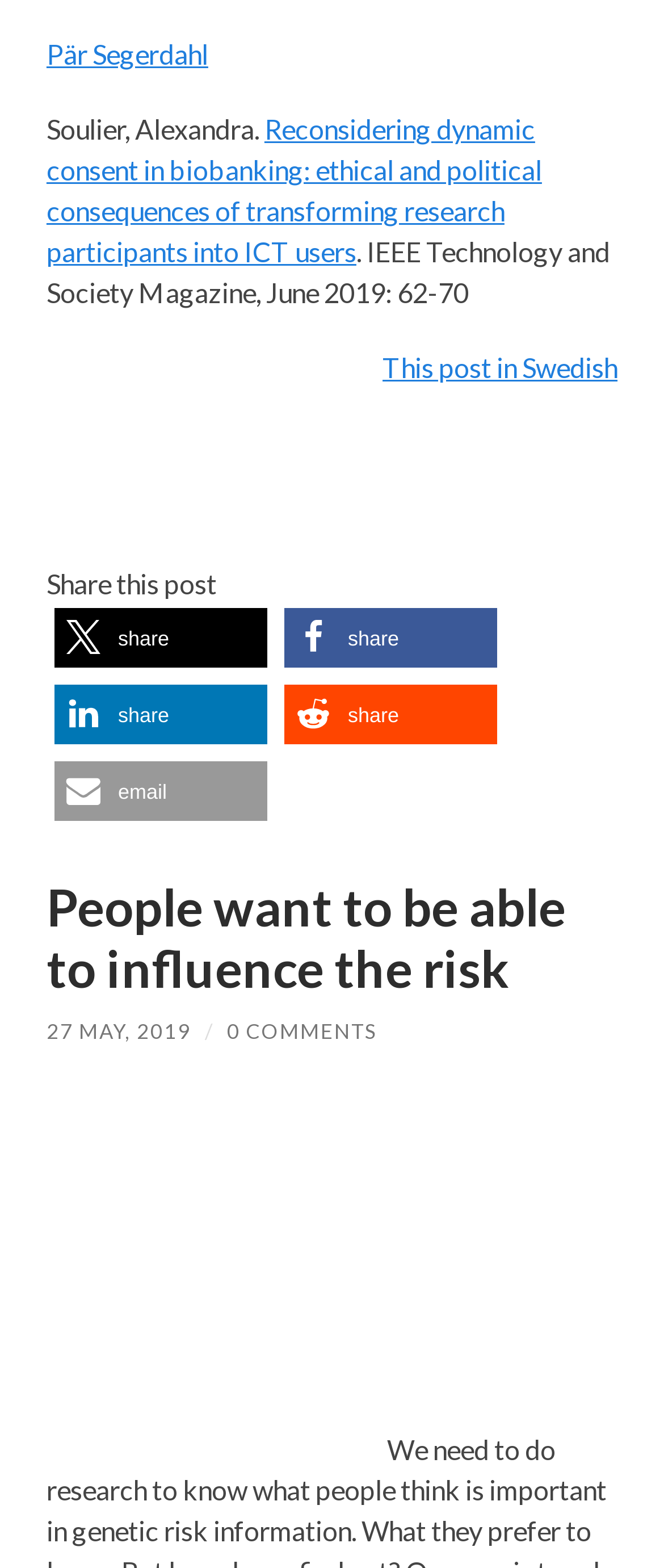For the following element description, predict the bounding box coordinates in the format (top-left x, top-left y, bottom-right x, bottom-right y). All values should be floating point numbers between 0 and 1. Description: This post in Swedish

[0.576, 0.224, 0.93, 0.244]